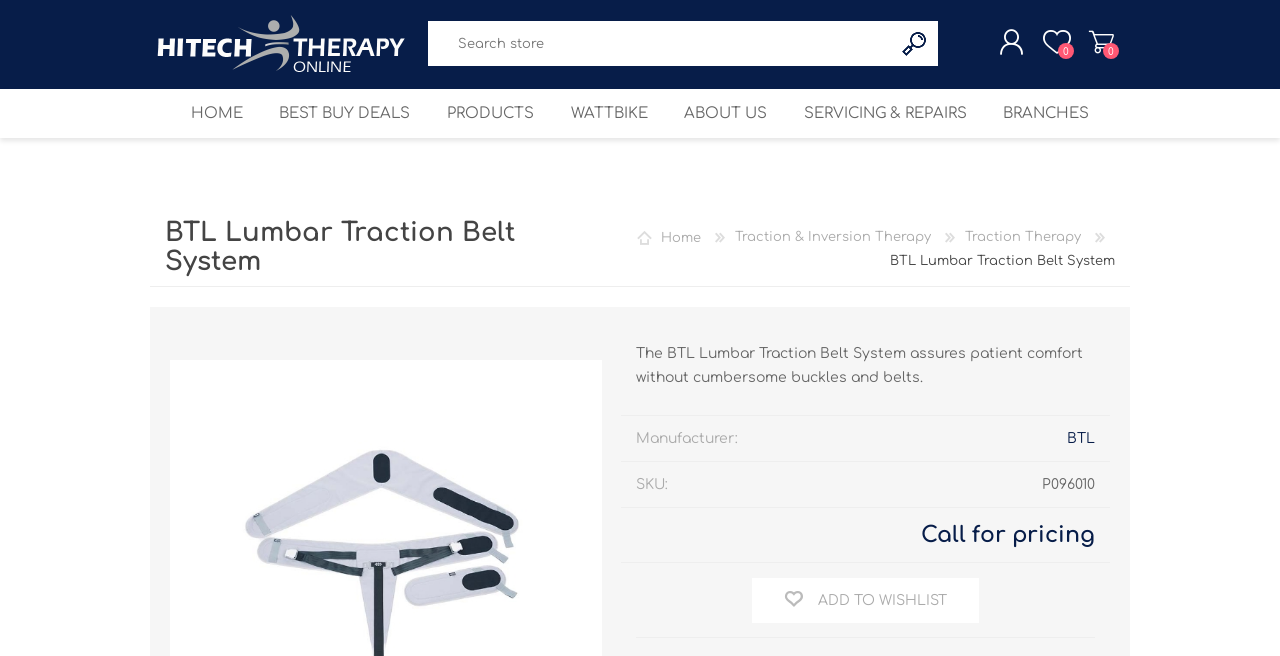Please determine the bounding box coordinates for the element with the description: "BTL".

[0.834, 0.8, 0.855, 0.823]